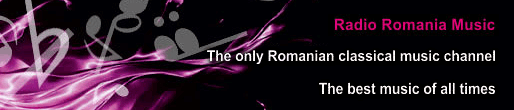Answer succinctly with a single word or phrase:
What is the shape of the design elements?

Waves